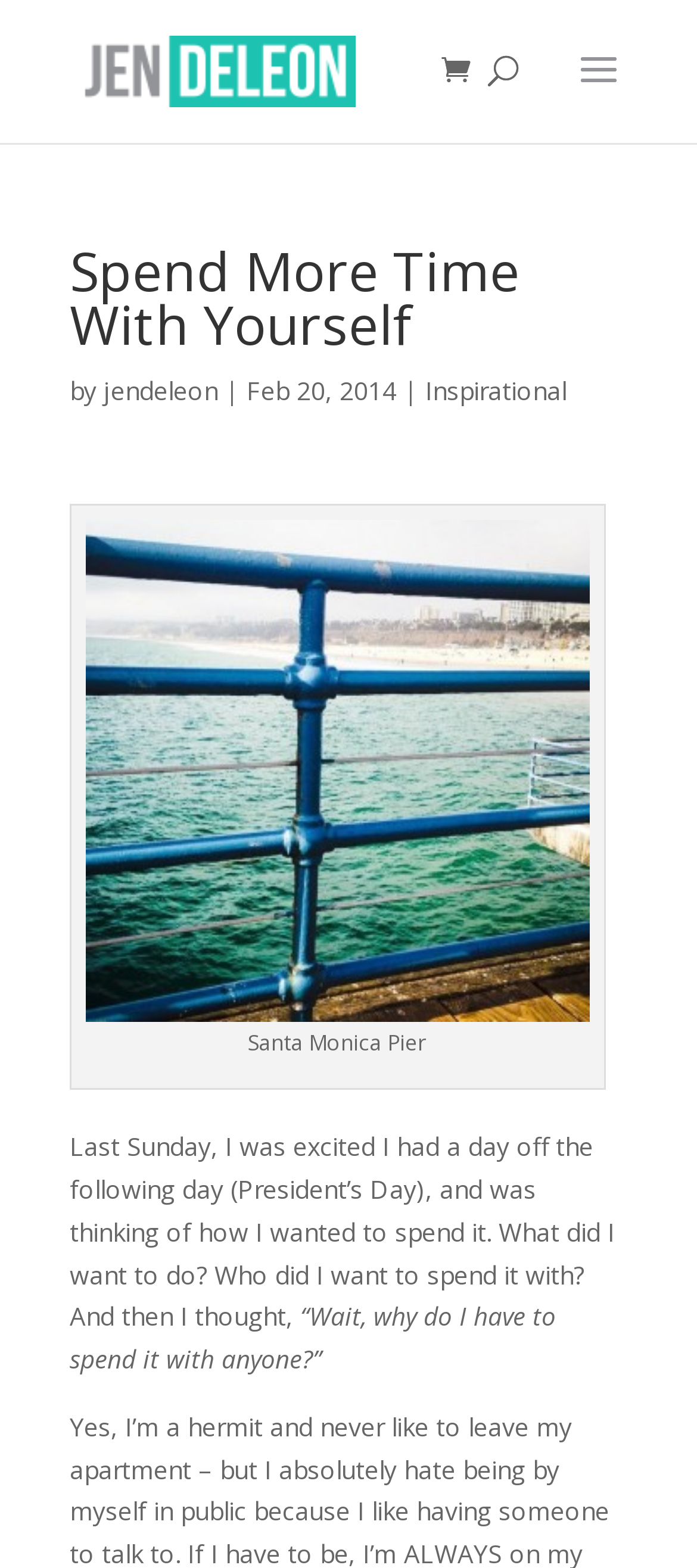Locate the headline of the webpage and generate its content.

Spend More Time With Yourself